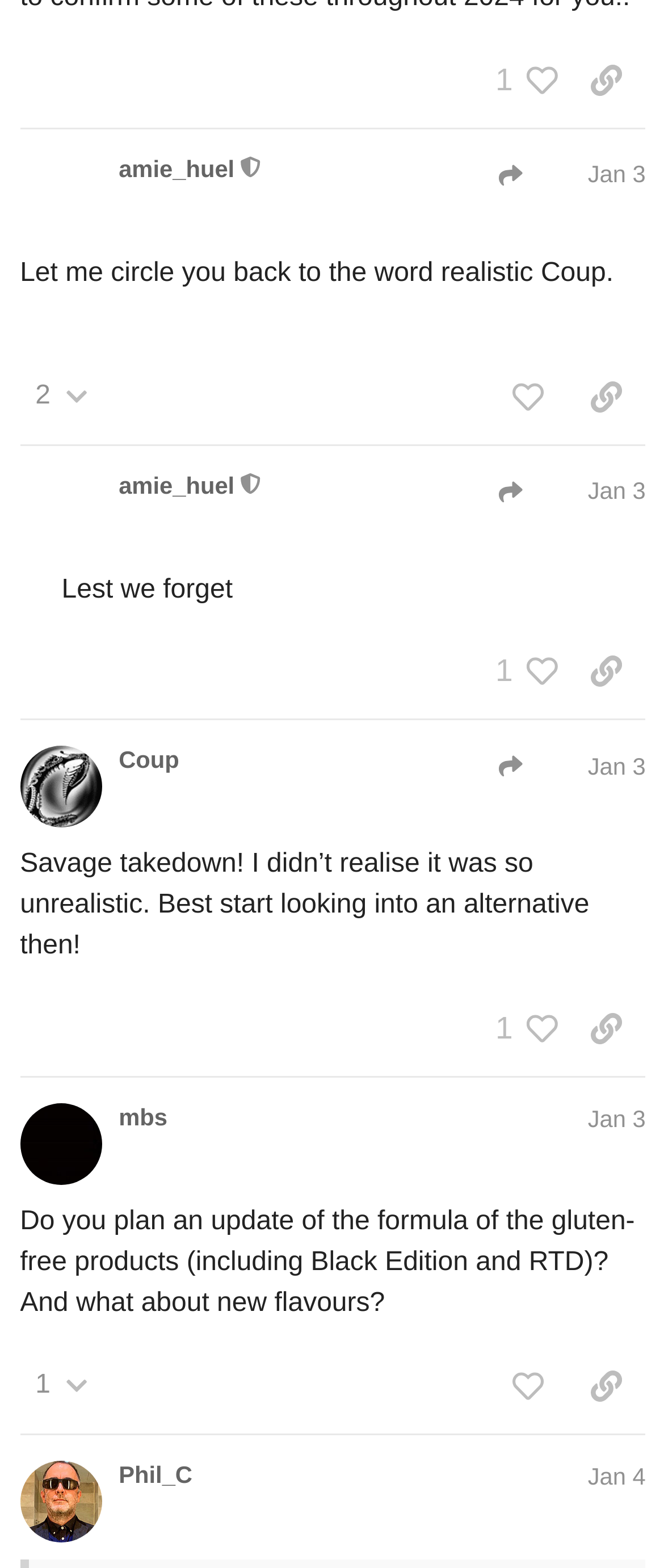Show the bounding box coordinates for the HTML element described as: "1".

[0.711, 0.03, 0.854, 0.073]